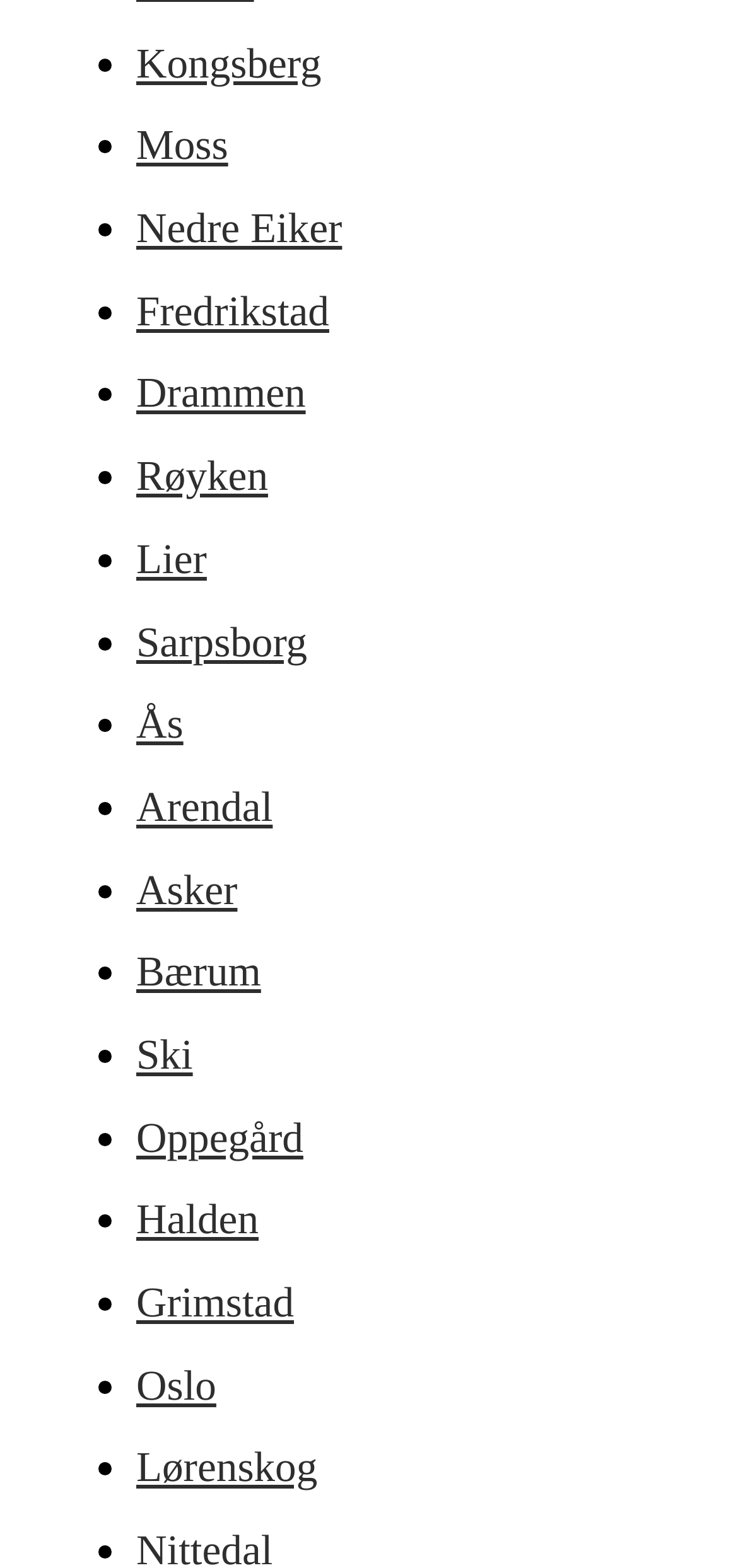Identify the bounding box coordinates of the clickable region to carry out the given instruction: "Click on Kongsberg".

[0.185, 0.025, 0.436, 0.055]